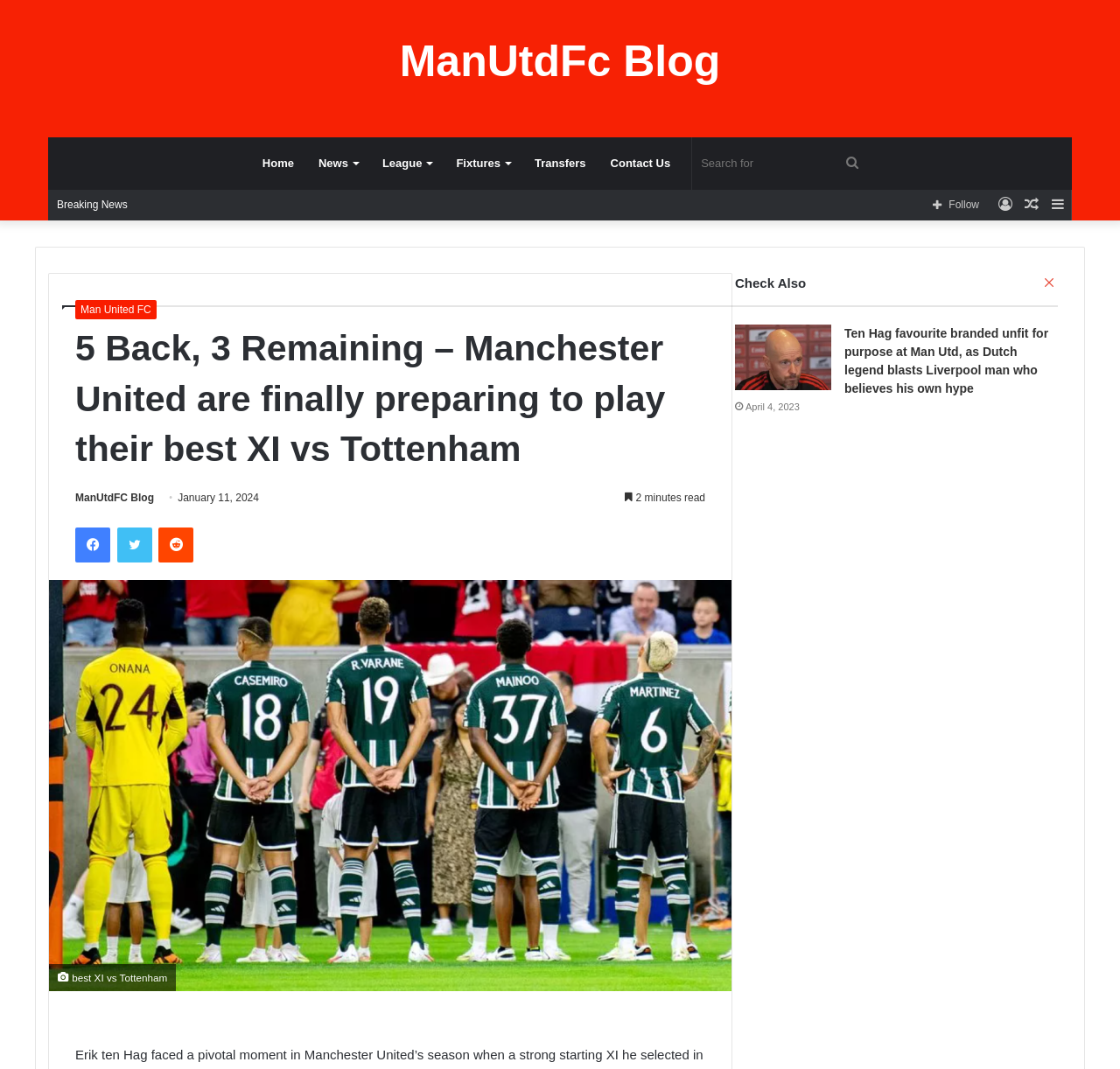Please predict the bounding box coordinates of the element's region where a click is necessary to complete the following instruction: "Follow on Facebook". The coordinates should be represented by four float numbers between 0 and 1, i.e., [left, top, right, bottom].

[0.067, 0.494, 0.098, 0.526]